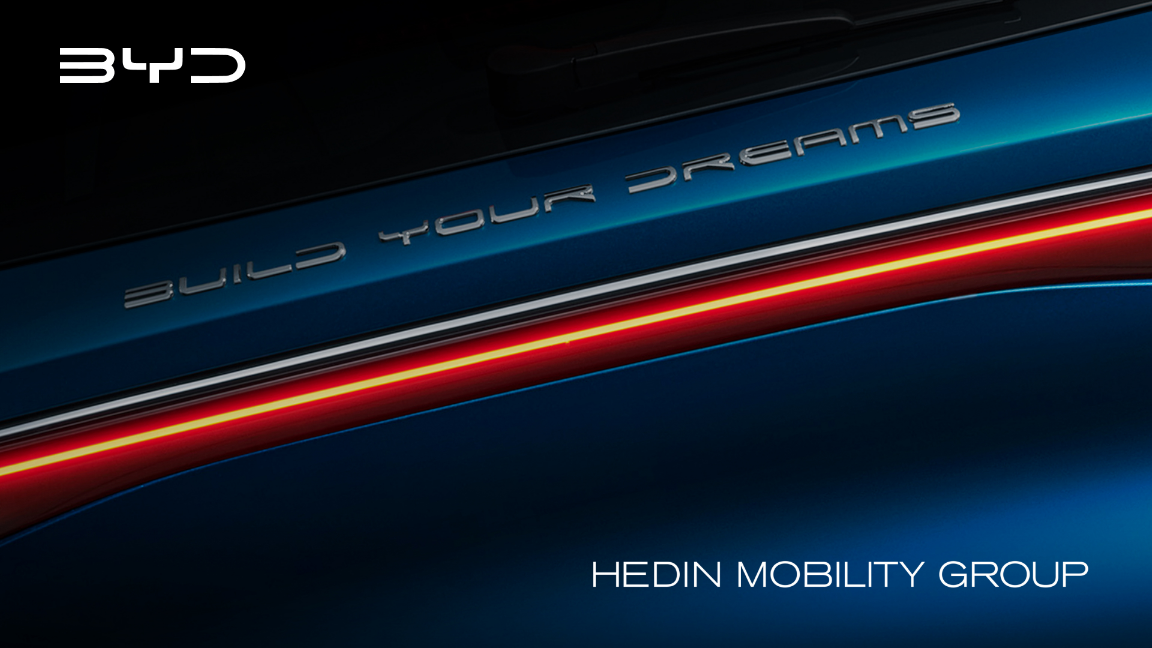Elaborate on the image by describing it in detail.

The image features a close-up of a sleek, modern surface from a BYD vehicle, prominently displaying the phrase "BUILD YOUR DREAMS" in an elegant font. The striking blue background adds a sense of sophistication, while a vibrant red light accent enhances the design's dynamic appeal. In the lower right corner, the name "HEDIN MOBILITY GROUP" indicates a partnership or collaboration, suggesting a focus on mobility solutions. This visual encapsulates BYD’s commitment to innovation and customer experience, aligned with their upcoming market expansion in Sweden and Germany, where they will offer consumers the opportunity to explore advanced electric vehicle technologies.